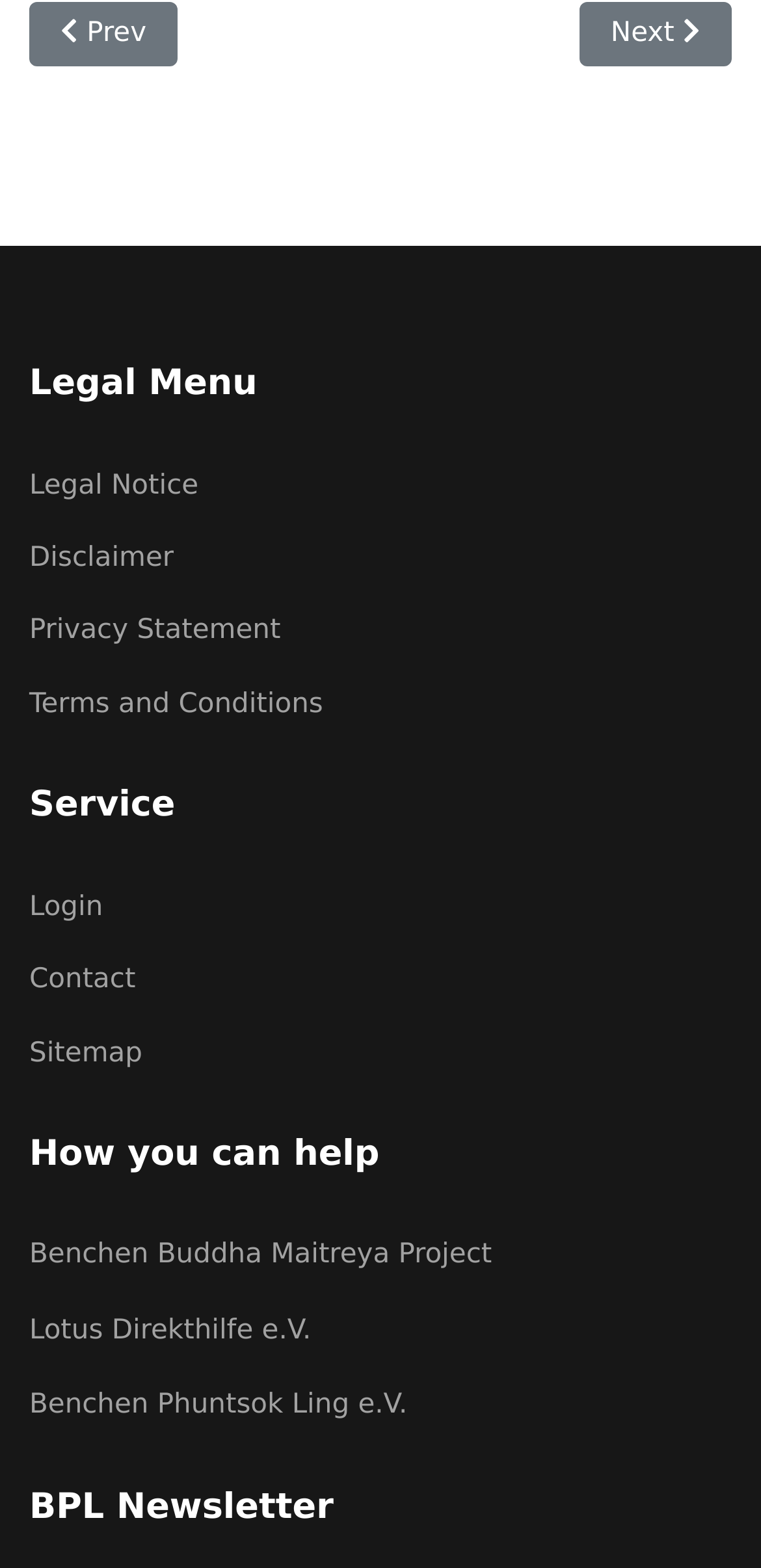Determine the bounding box coordinates of the region that needs to be clicked to achieve the task: "Go to previous article".

[0.038, 0.001, 0.233, 0.042]